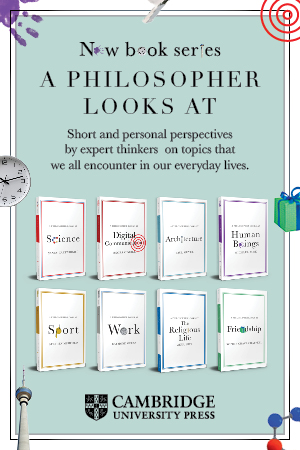What is the name of the publisher of the book series?
Can you offer a detailed and complete answer to this question?

The Cambridge University Press logo is prominently displayed at the bottom of the image, which suggests that Cambridge University Press is the publisher of the book series.